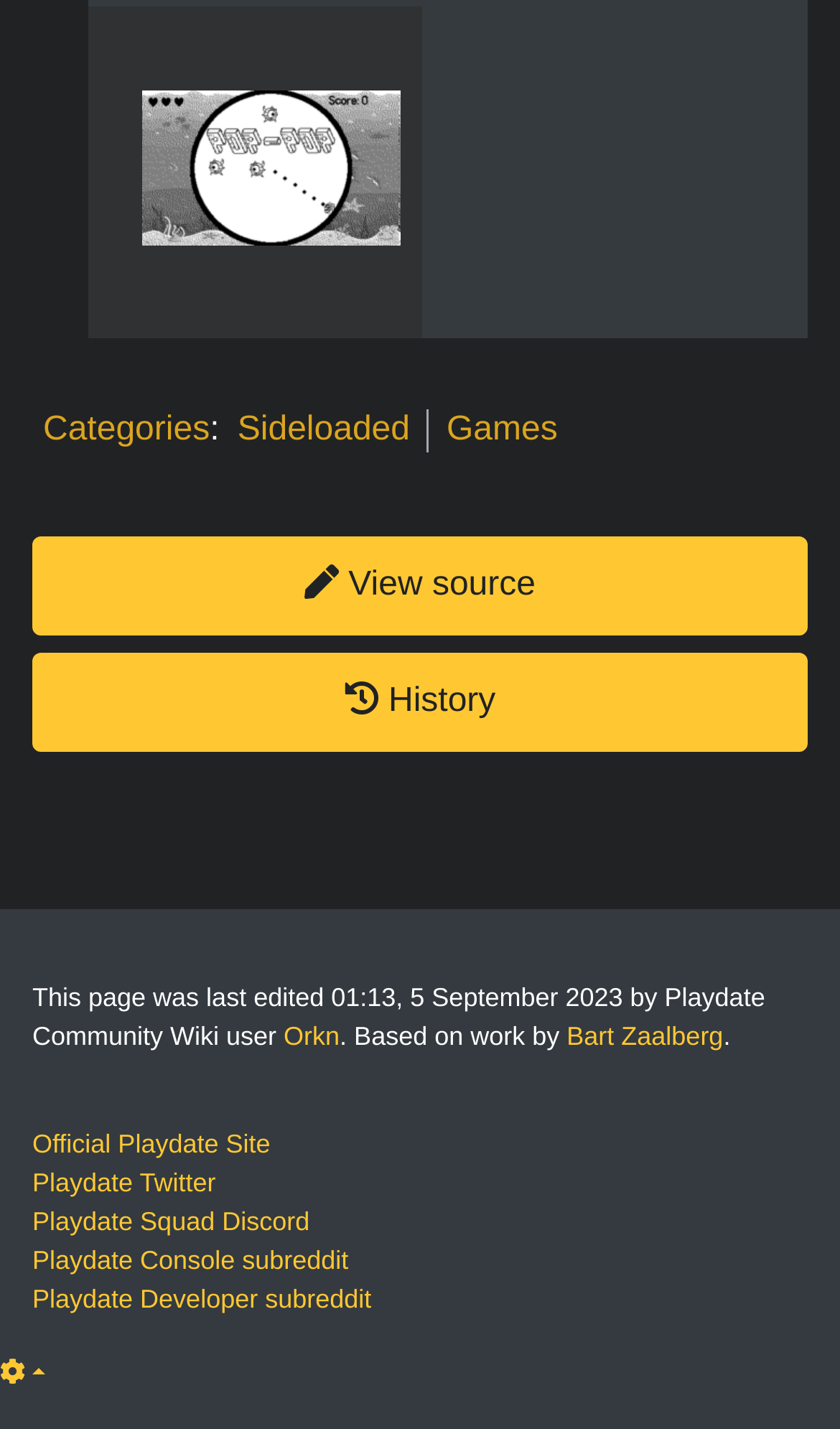Determine the bounding box coordinates of the region that needs to be clicked to achieve the task: "View recent posts".

None